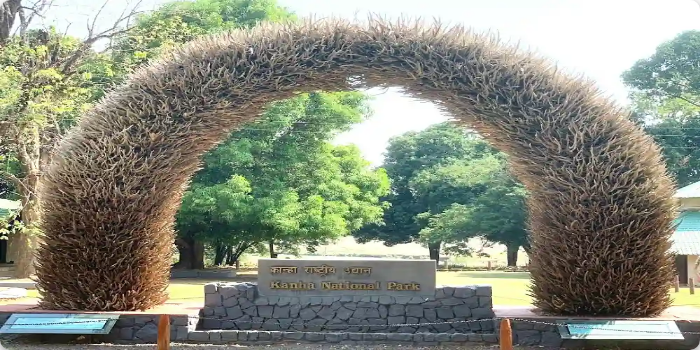Give a detailed account of the contents of the image.

The image depicts a grand archway adorned with intricate designs, serving as the entrance to Kanha National Park, one of India’s most renowned wildlife sanctuaries. The arch itself is constructed with natural materials, creating a striking visual that blends harmoniously with the lush greenery surrounding it. Beneath the arch lies a stone plaque engraved with the words "Kanha National Park," signifying the gateway to an enriching nature experience. The vibrant foliage in the background complements the earthy tones of the arch, inviting visitors to explore the park's diverse flora and fauna. This serene setting marks the beginning of an adventure into one of India’s premier destinations for nature enthusiasts and wildlife lovers.